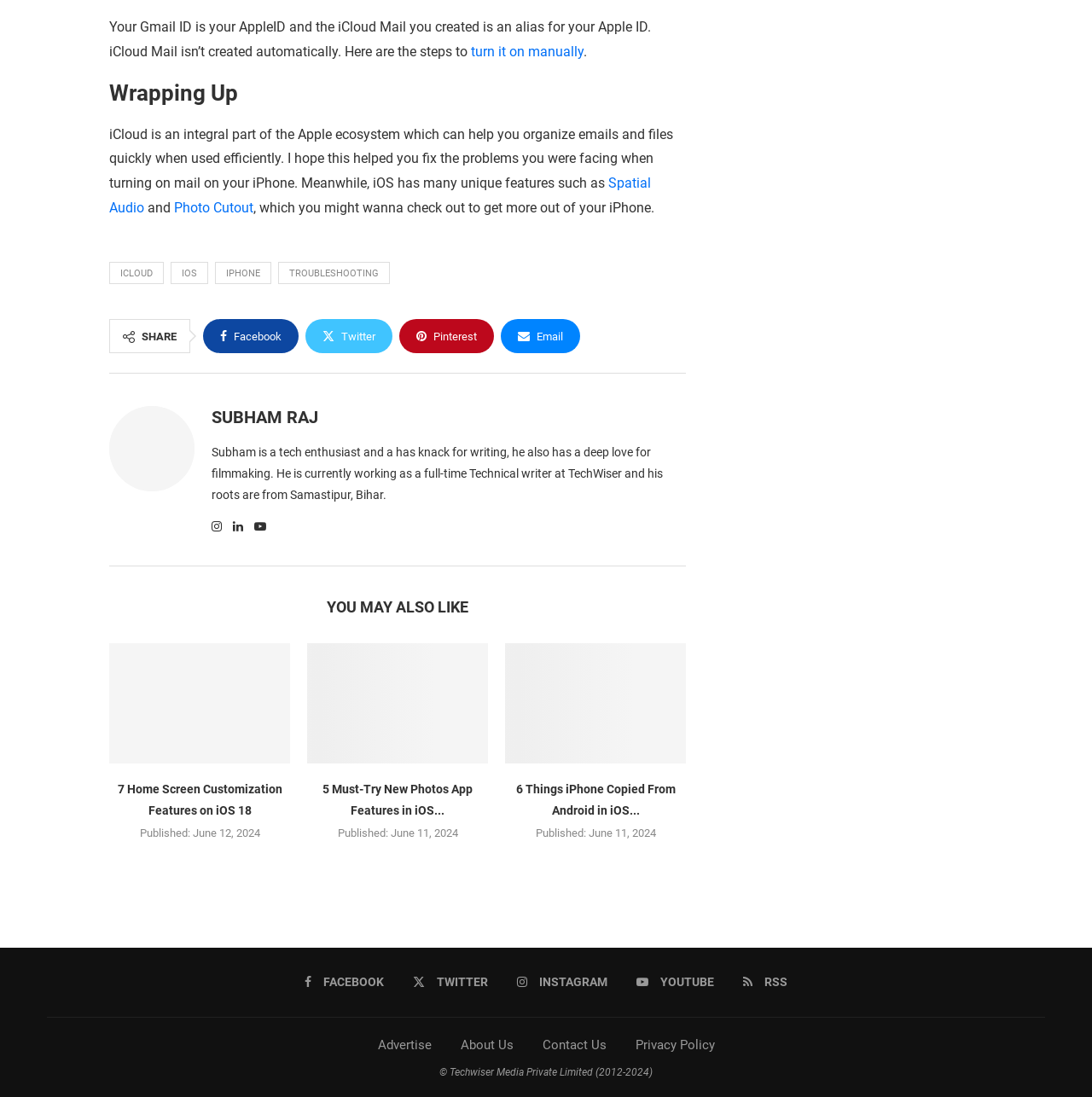From the webpage screenshot, predict the bounding box of the UI element that matches this description: "About Us".

[0.421, 0.945, 0.47, 0.959]